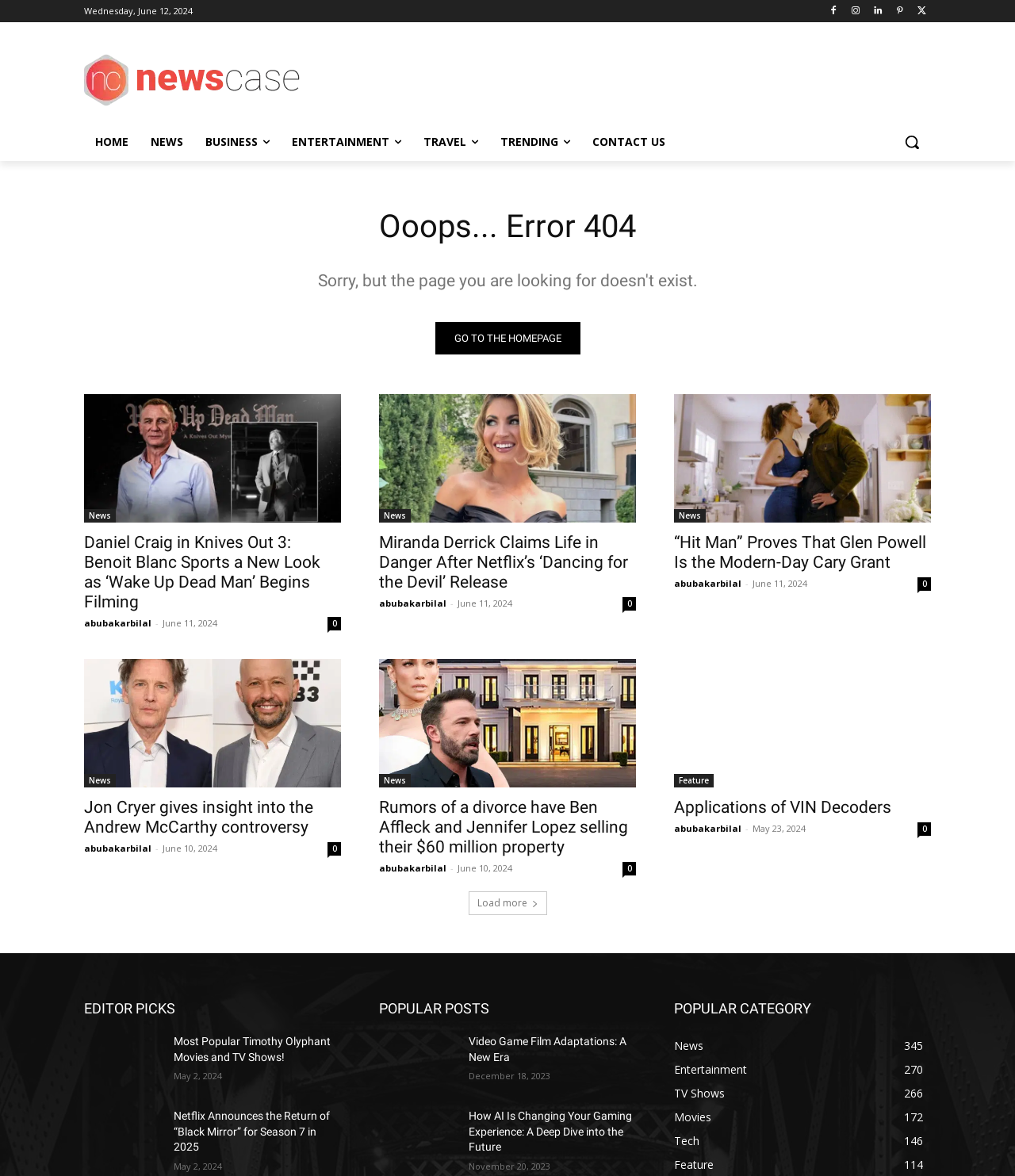Based on the element description Facebook, identify the bounding box coordinates for the UI element. The coordinates should be in the format (top-left x, top-left y, bottom-right x, bottom-right y) and within the 0 to 1 range.

[0.813, 0.002, 0.83, 0.017]